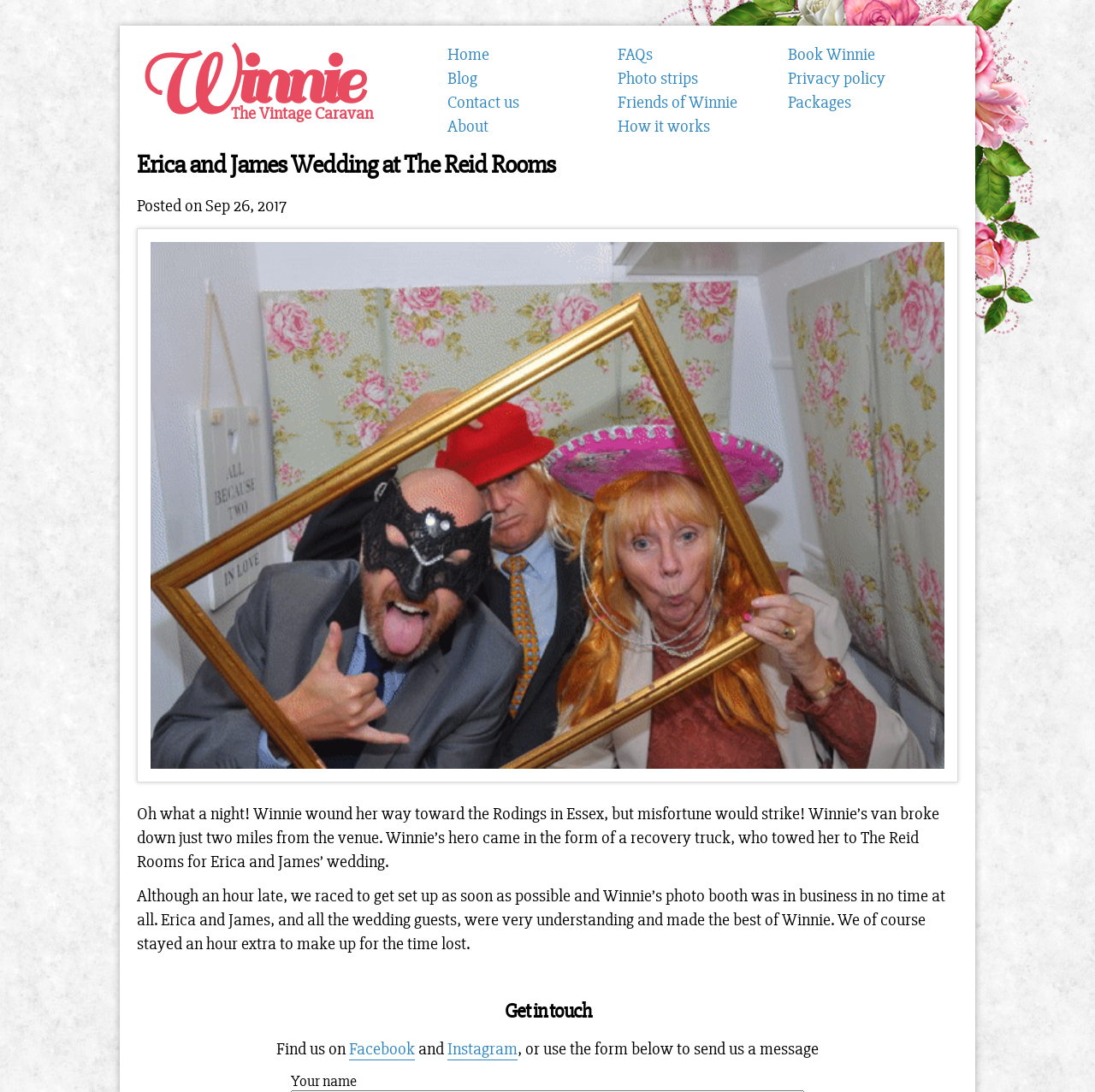Please determine the bounding box coordinates of the element to click on in order to accomplish the following task: "Read the blog post about Erica and James' wedding". Ensure the coordinates are four float numbers ranging from 0 to 1, i.e., [left, top, right, bottom].

[0.125, 0.136, 0.875, 0.875]